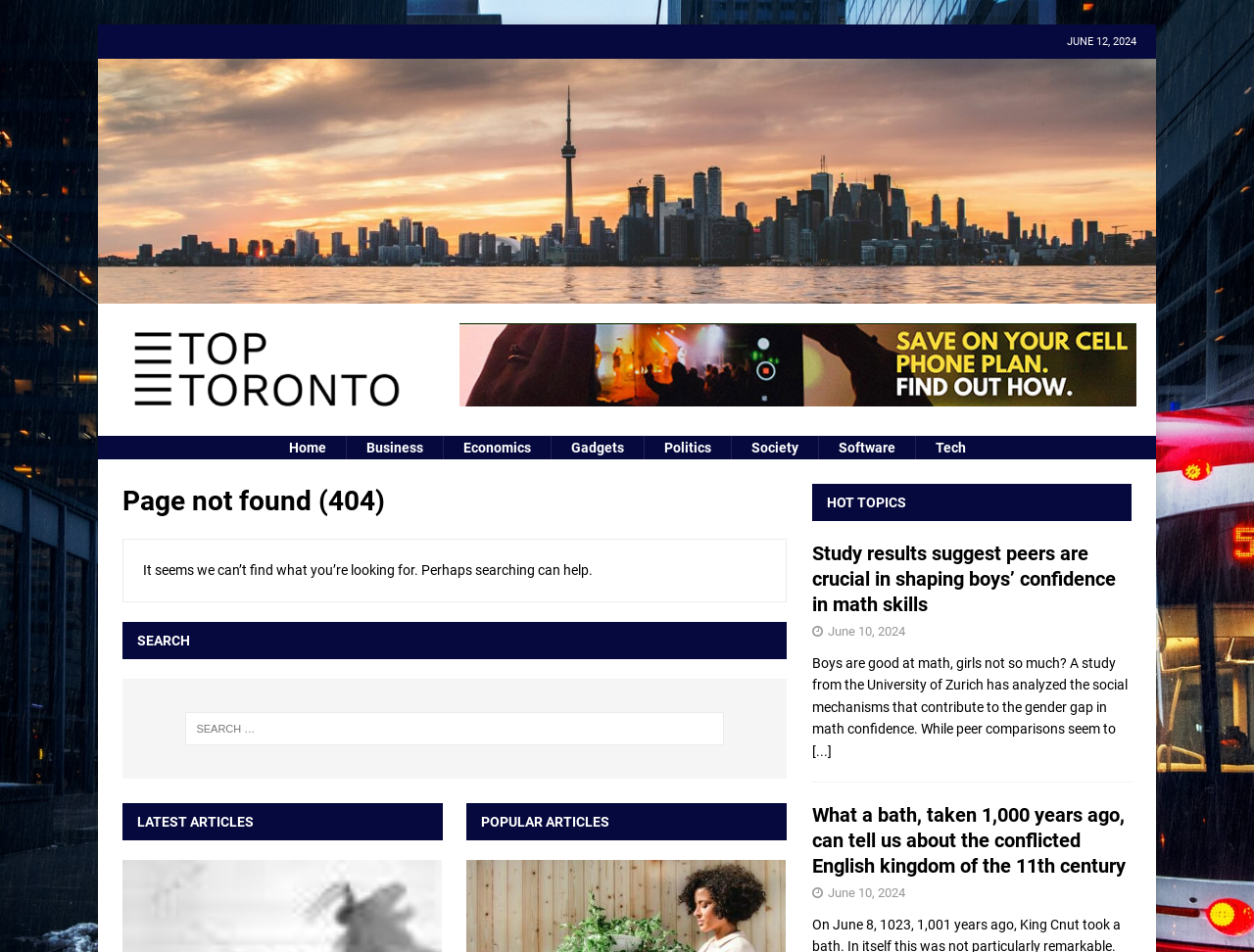Identify the bounding box coordinates of the element that should be clicked to fulfill this task: "Go to the Home page". The coordinates should be provided as four float numbers between 0 and 1, i.e., [left, top, right, bottom].

[0.214, 0.458, 0.275, 0.483]